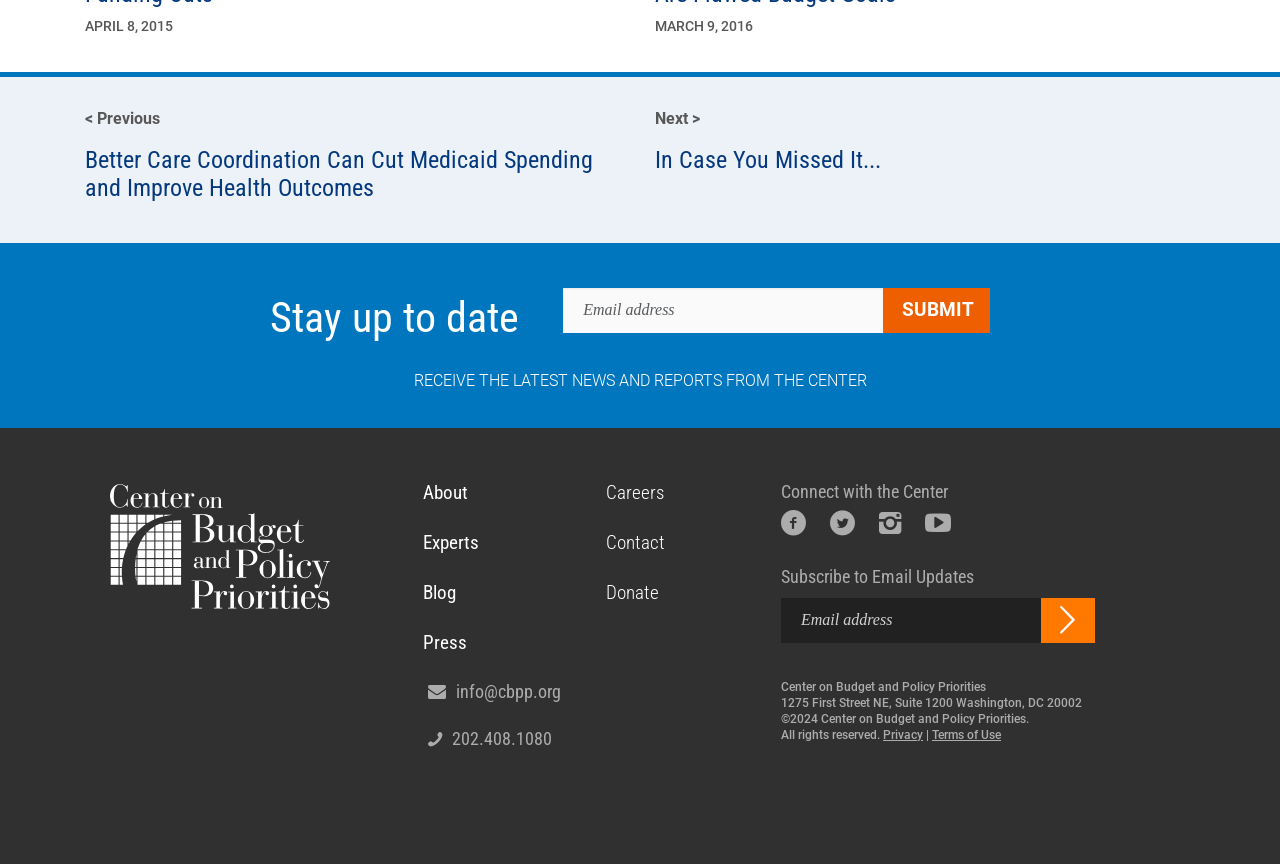Identify the bounding box coordinates for the element that needs to be clicked to fulfill this instruction: "Click the 'Better Care Coordination Can Cut Medicaid Spending and Improve Health Outcomes' link". Provide the coordinates in the format of four float numbers between 0 and 1: [left, top, right, bottom].

[0.066, 0.169, 0.463, 0.234]